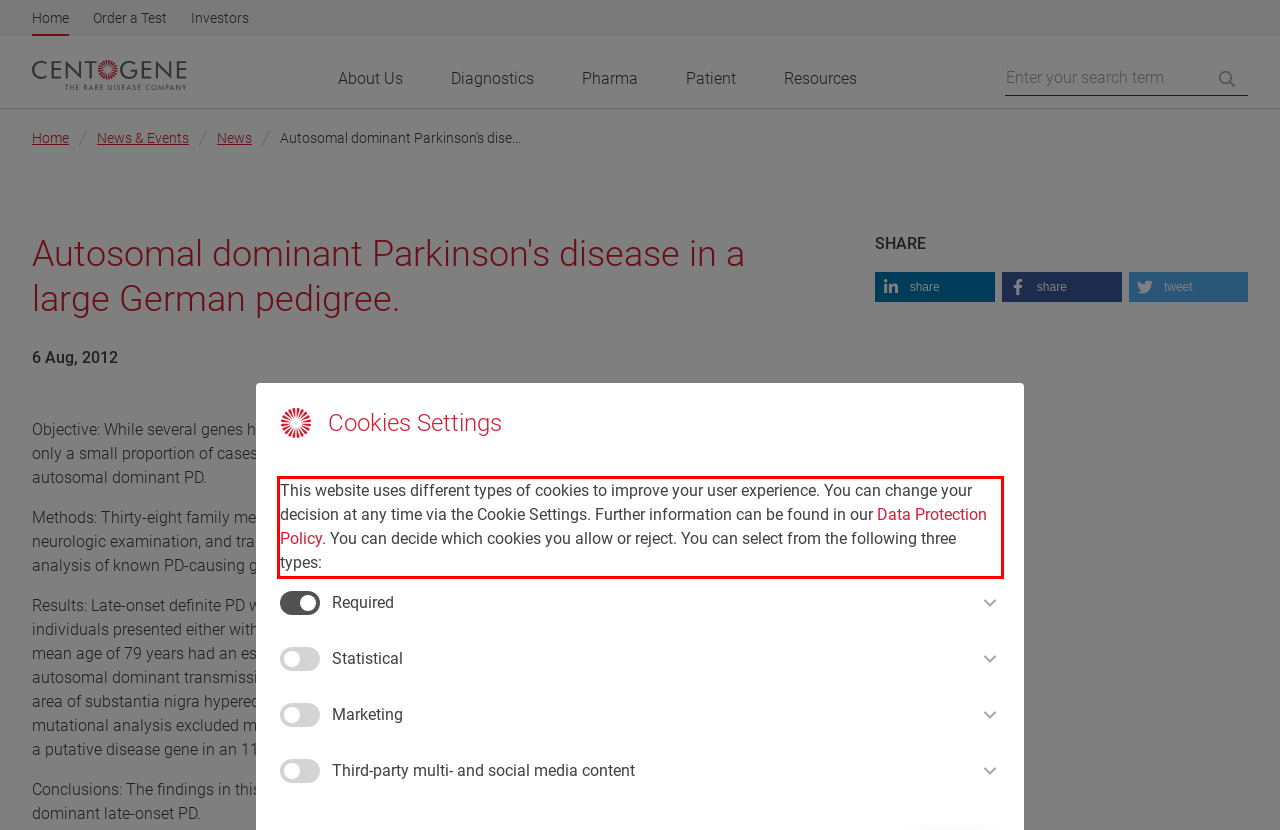You have a screenshot with a red rectangle around a UI element. Recognize and extract the text within this red bounding box using OCR.

This website uses different types of cookies to improve your user experience. You can change your decision at any time via the Cookie Settings. Further information can be found in our Data Protection Policy. You can decide which cookies you allow or reject. You can select from the following three types: